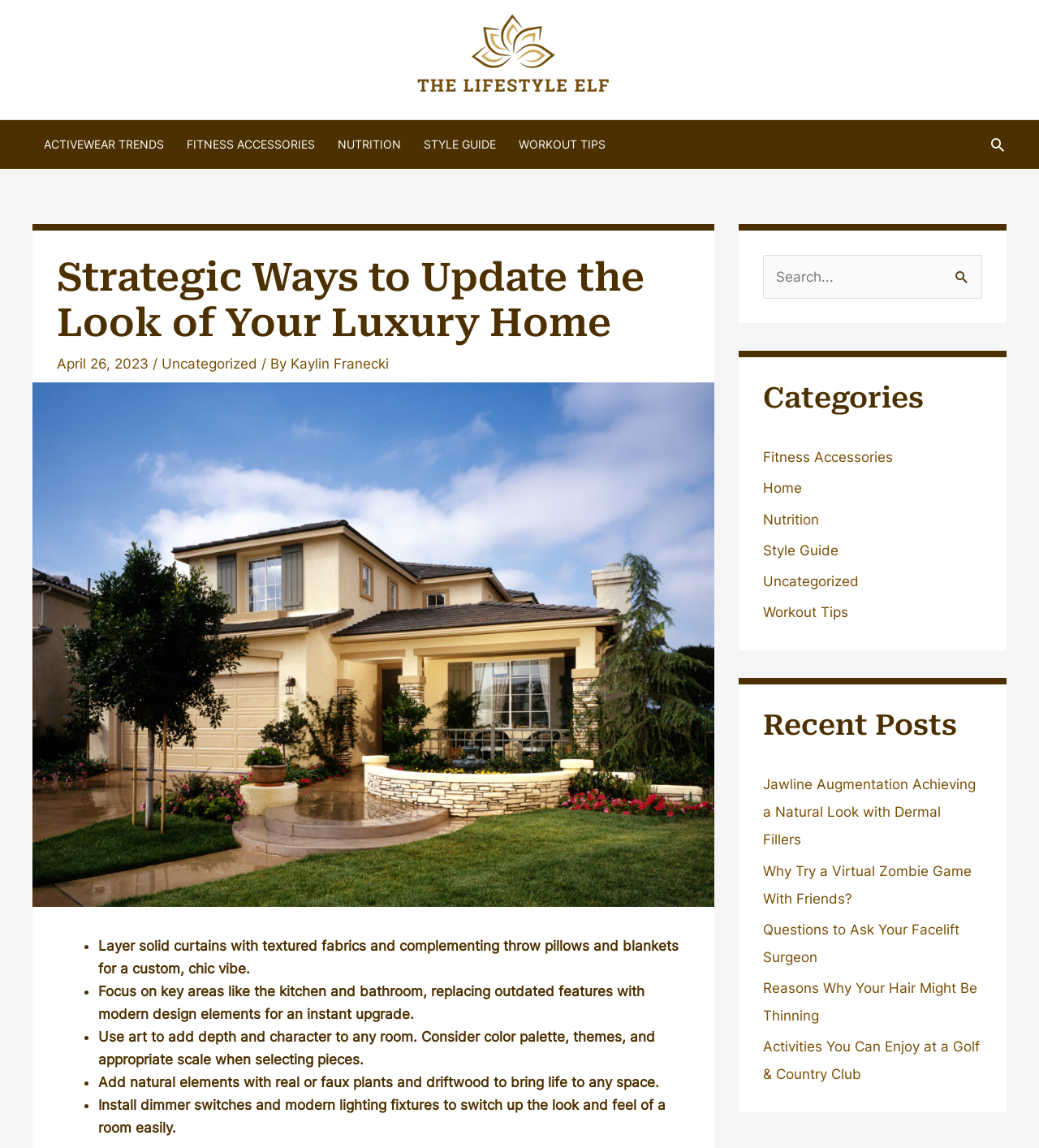Extract the primary headline from the webpage and present its text.

Strategic Ways to Update the Look of Your Luxury Home